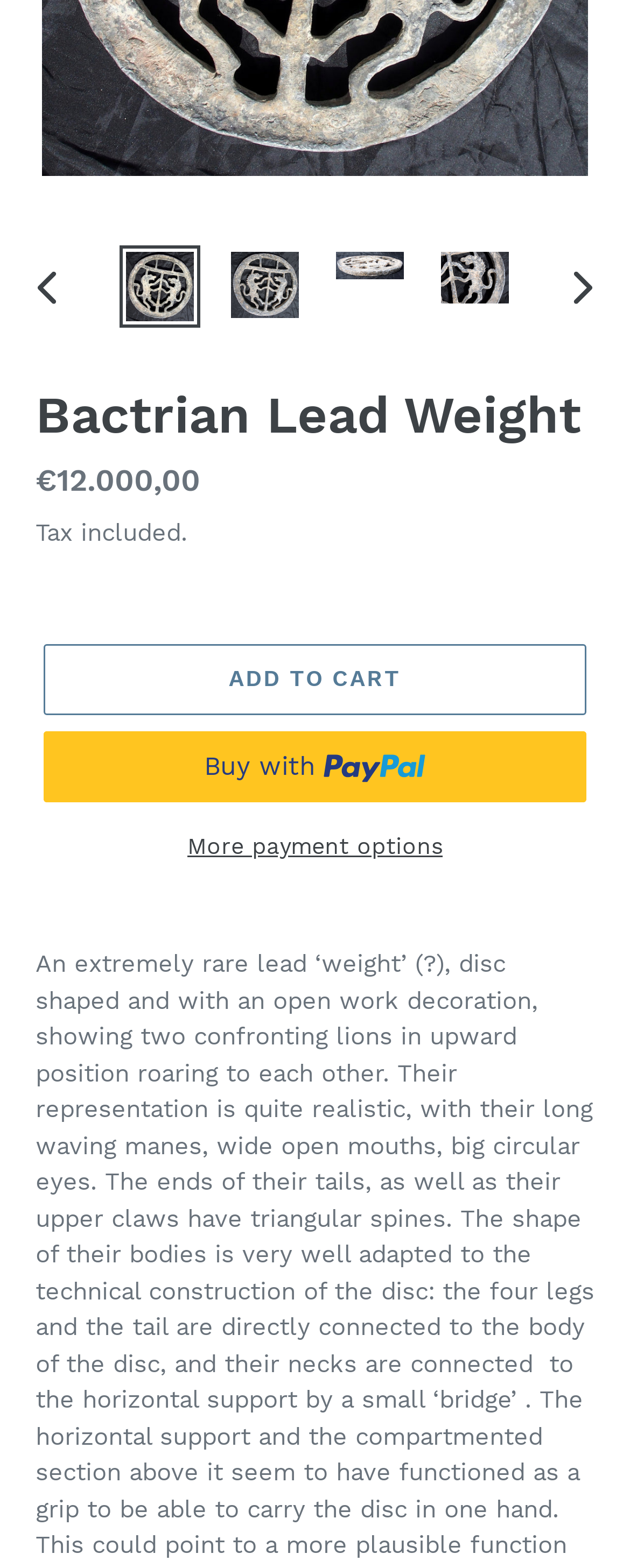Determine the bounding box coordinates for the UI element described. Format the coordinates as (top-left x, top-left y, bottom-right x, bottom-right y) and ensure all values are between 0 and 1. Element description: Disclaimer

None